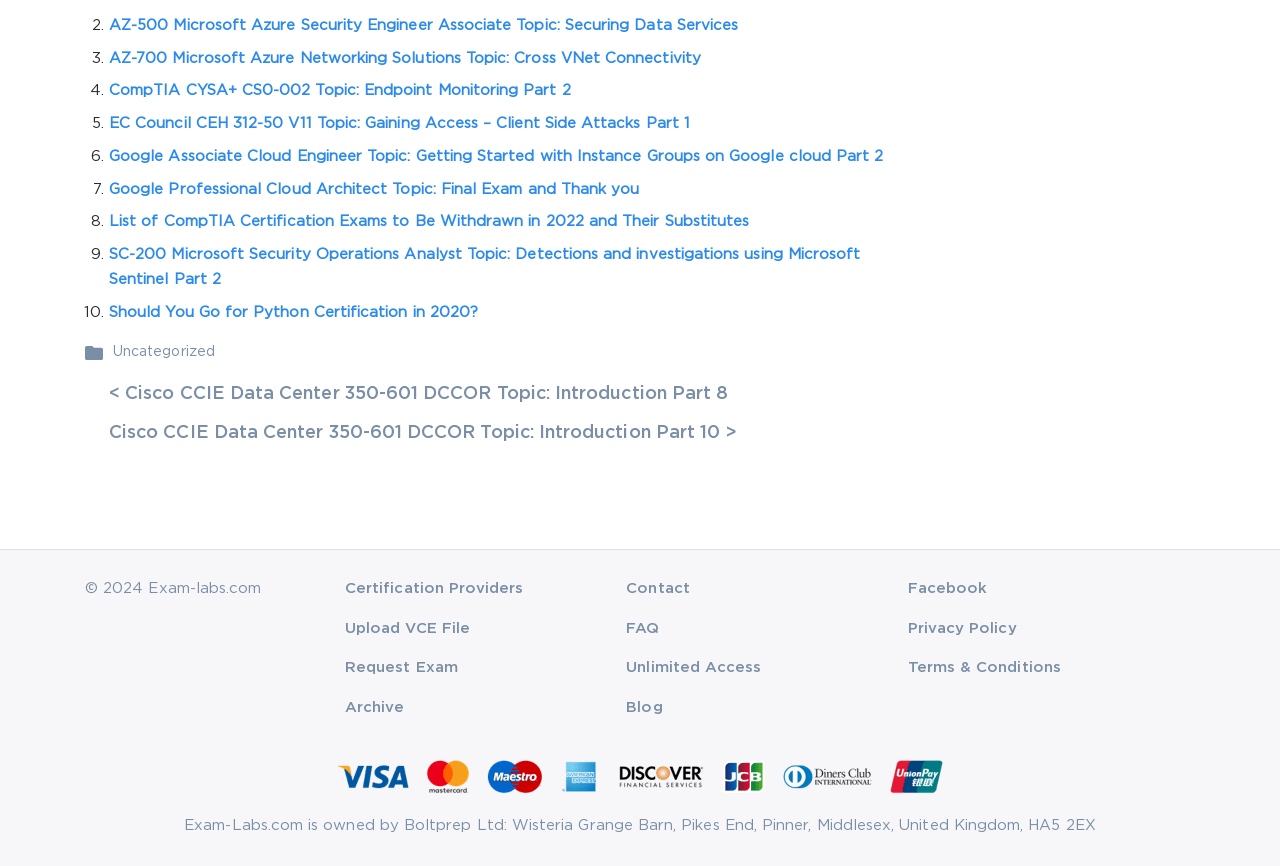What is the purpose of the 'Upload VCE File' link?
Use the image to answer the question with a single word or phrase.

To upload a VCE file